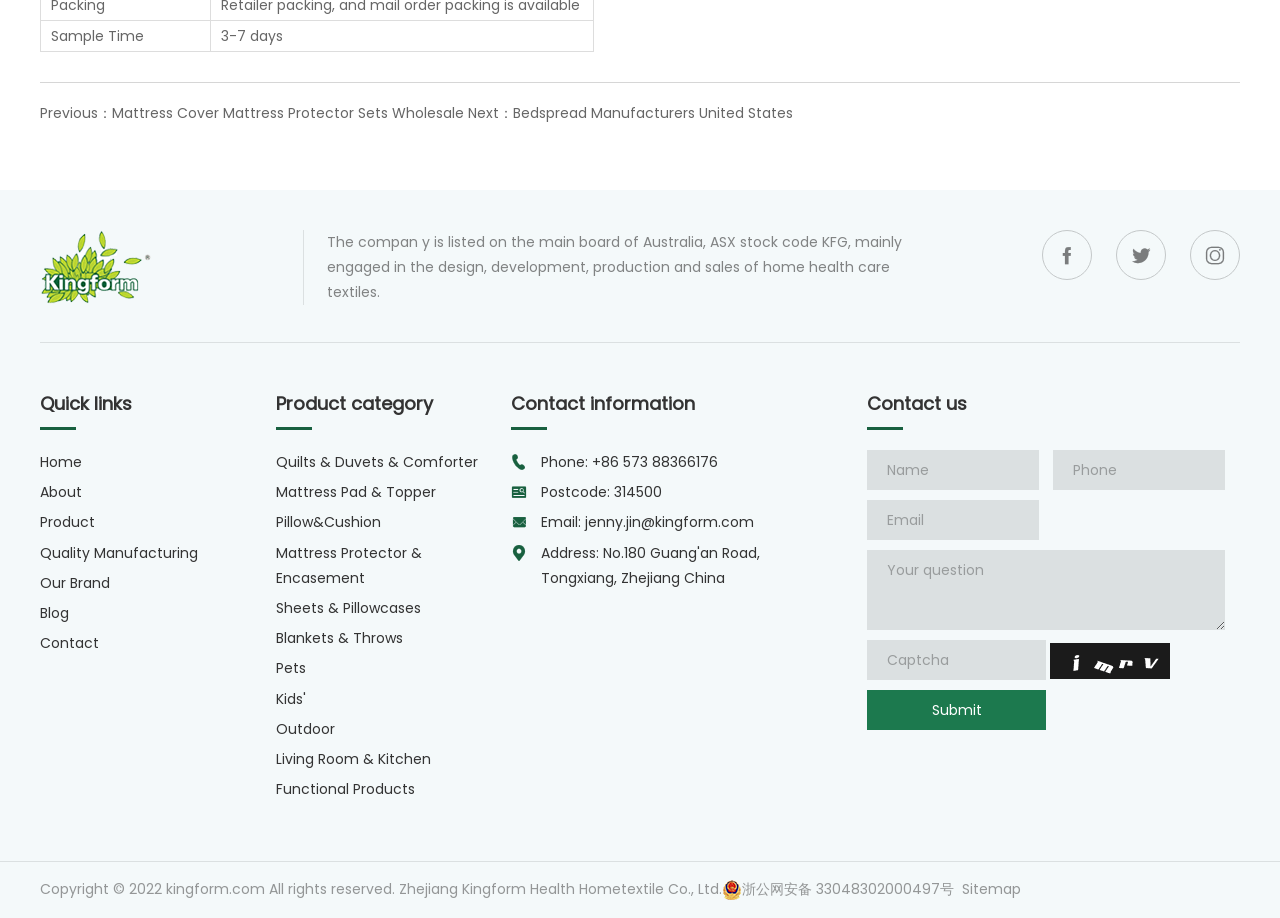Reply to the question below using a single word or brief phrase:
What is the postcode of the company?

314500